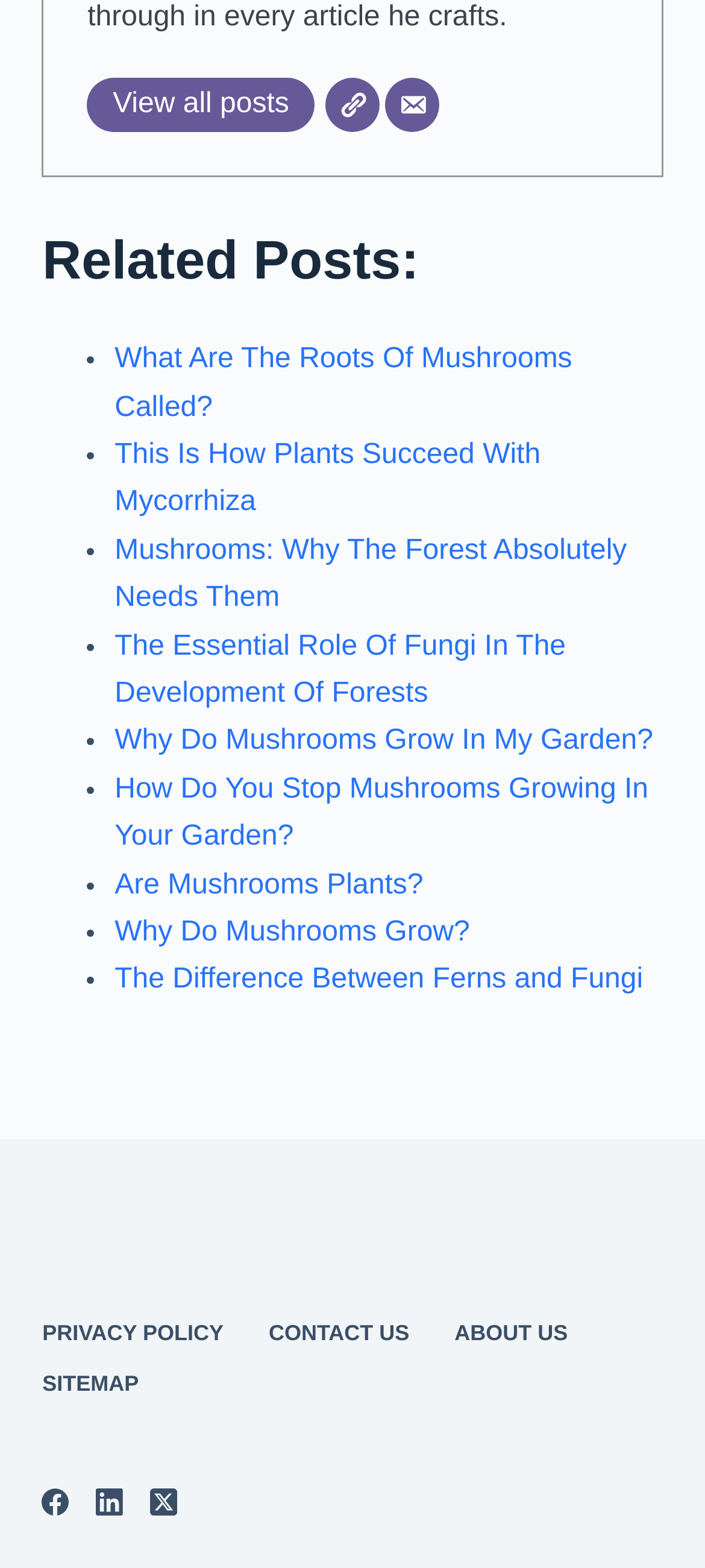Please identify the coordinates of the bounding box for the clickable region that will accomplish this instruction: "Explore related posts".

[0.06, 0.141, 0.94, 0.193]